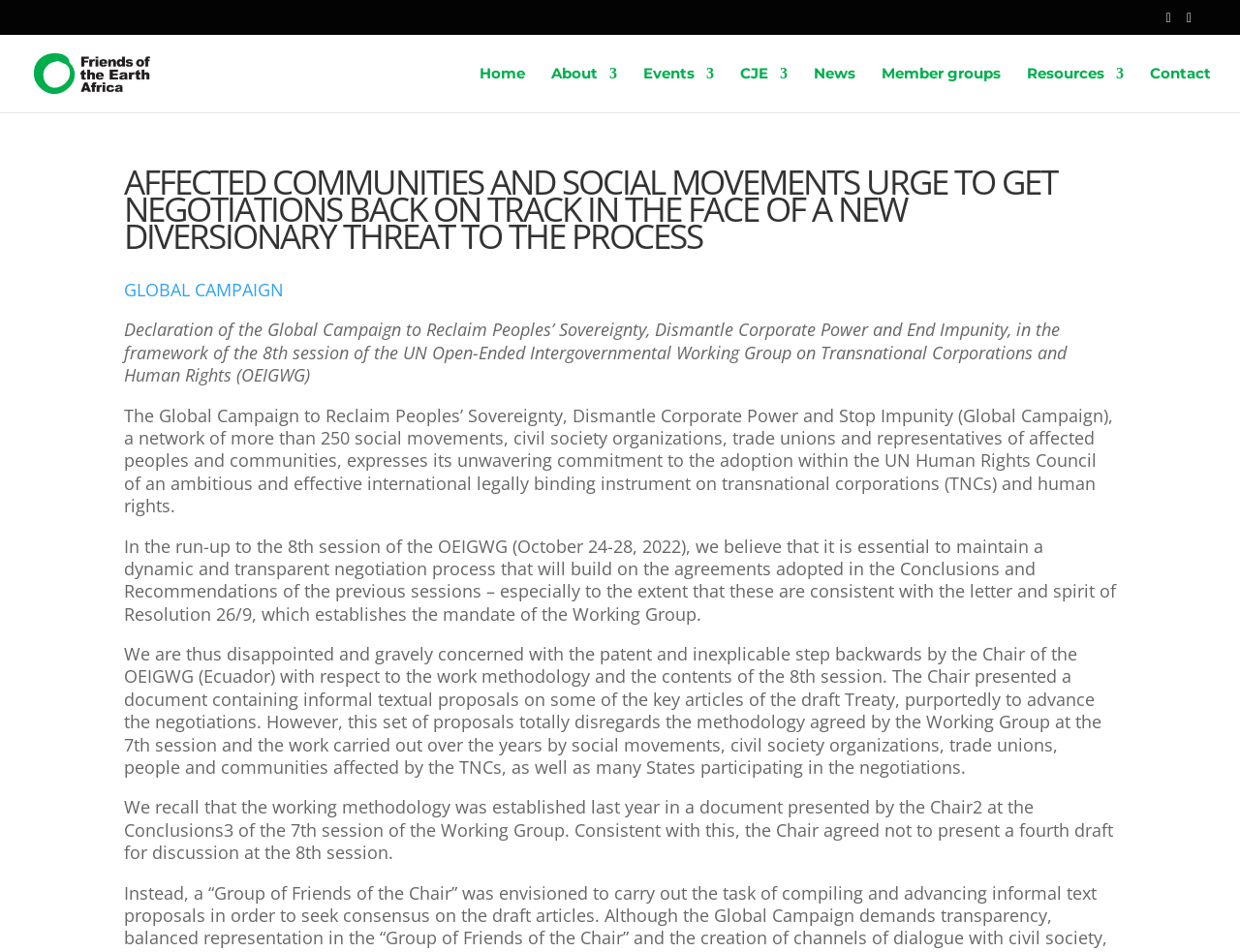Please extract the primary headline from the webpage.

AFFECTED COMMUNITIES AND SOCIAL MOVEMENTS URGE TO GET NEGOTIATIONS BACK ON TRACK IN THE FACE OF A NEW DIVERSIONARY THREAT TO THE PROCESS